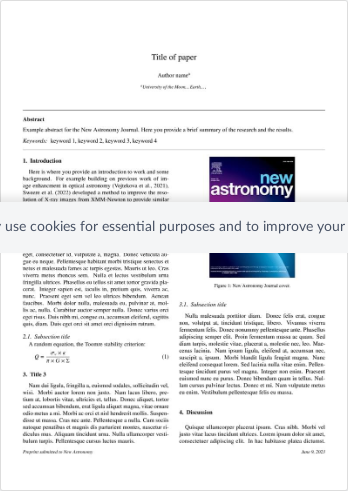What is the significance of the clear headings and organization?
Based on the image, give a one-word or short phrase answer.

To facilitate reader navigation